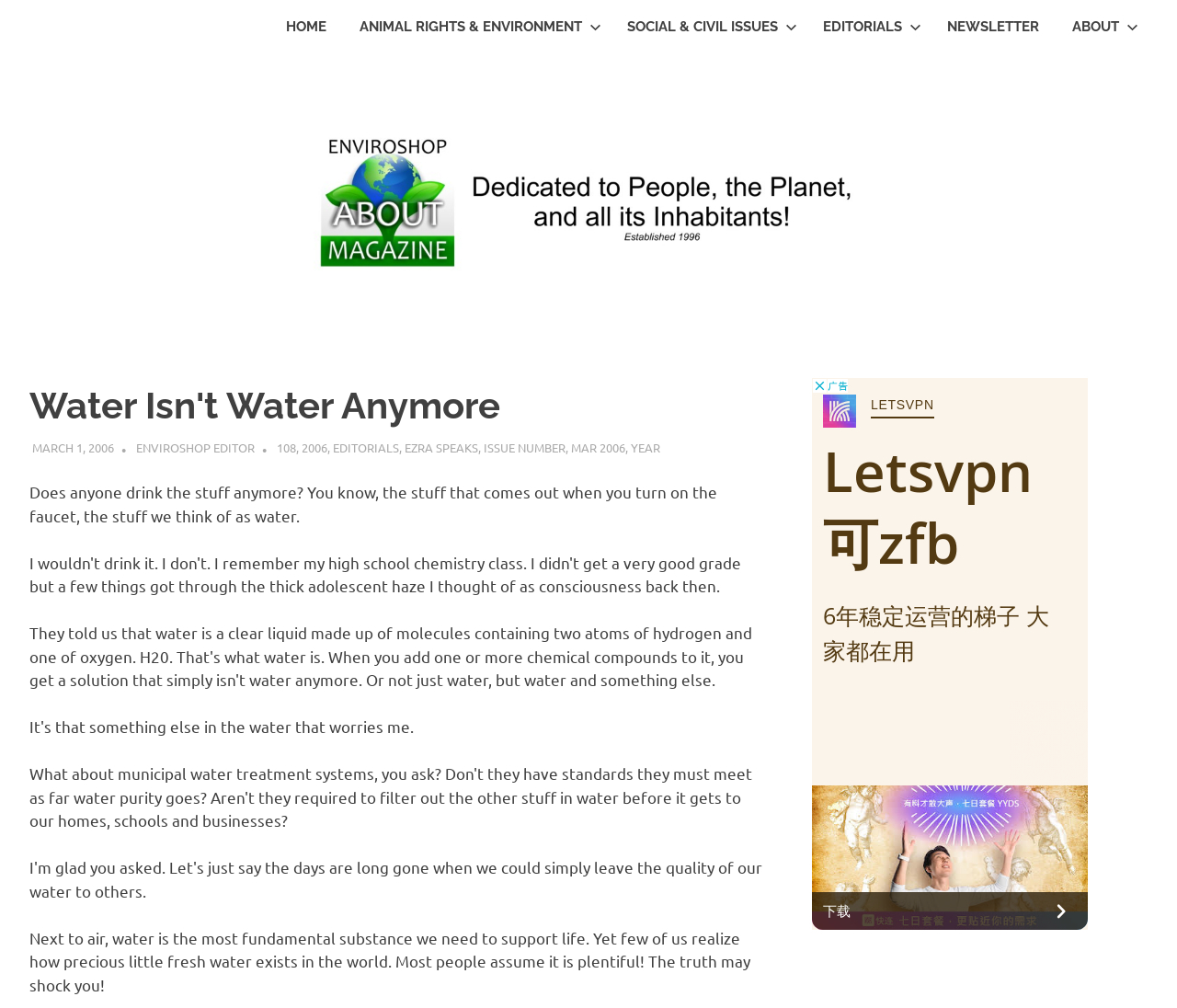Analyze the image and deliver a detailed answer to the question: What is the topic of the article?

The topic of the article can be inferred from the heading 'Water Isn't Water Anymore' and the text that follows, which discusses the importance and scarcity of fresh water.